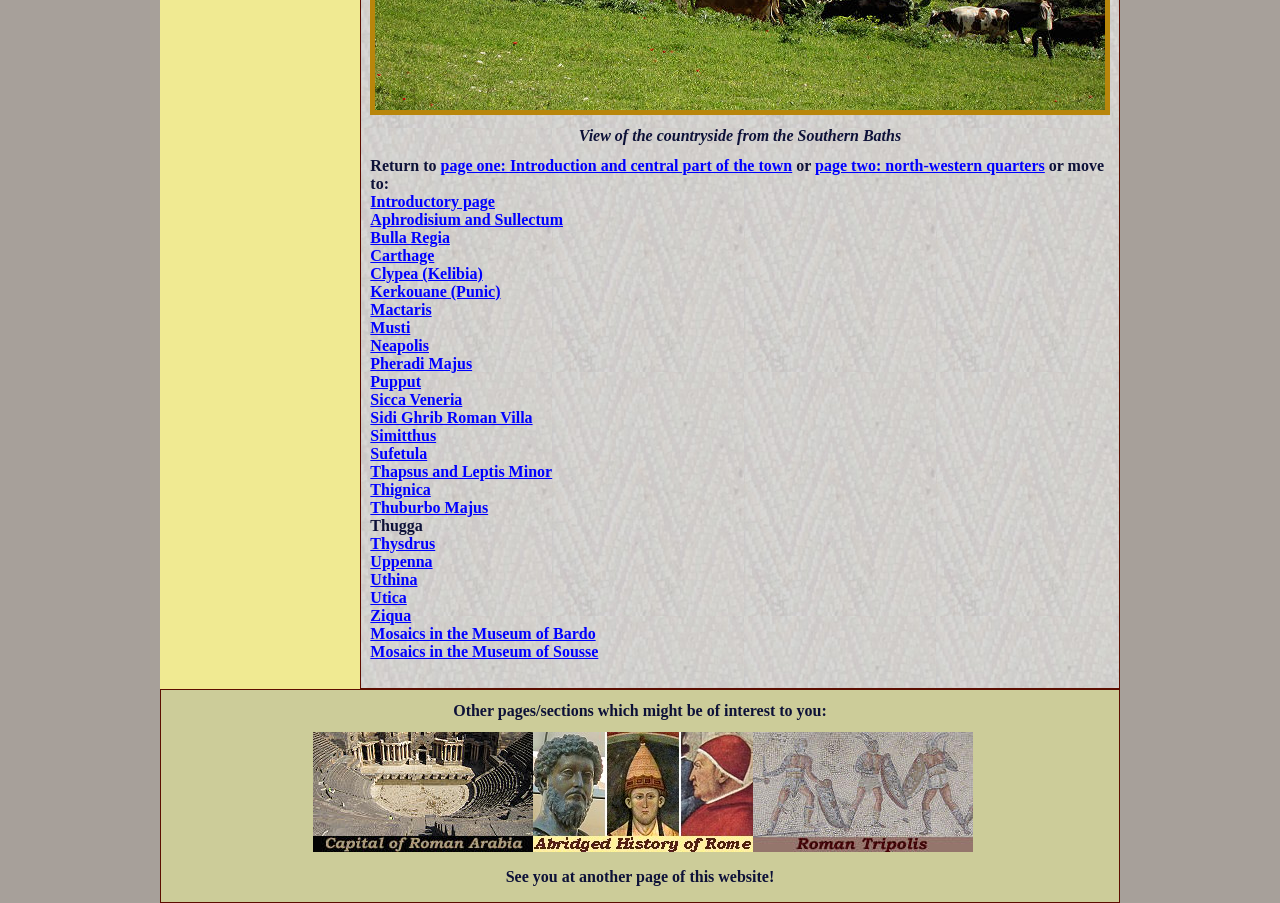Locate the bounding box coordinates of the element that should be clicked to fulfill the instruction: "Visit Bosra".

[0.245, 0.928, 0.416, 0.947]